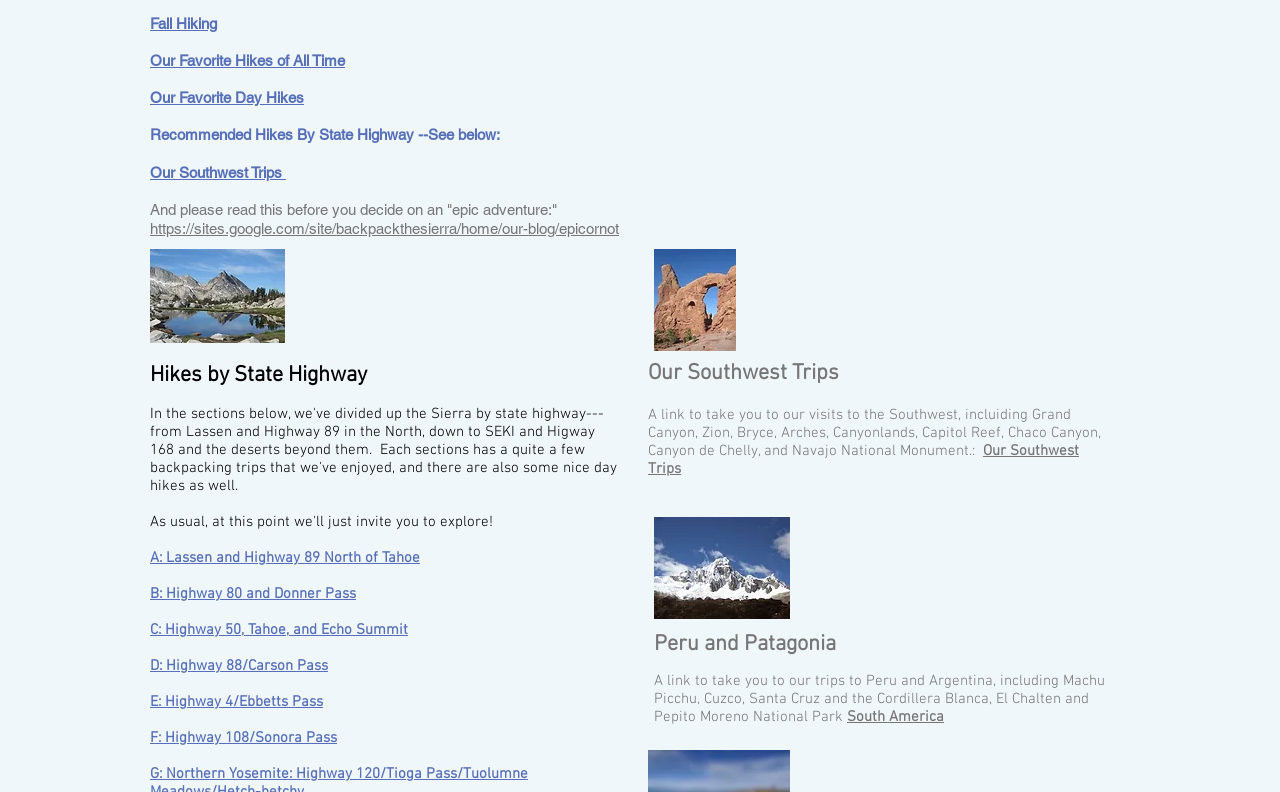Find the bounding box coordinates of the area that needs to be clicked in order to achieve the following instruction: "Explore Hikes by State Highway". The coordinates should be specified as four float numbers between 0 and 1, i.e., [left, top, right, bottom].

[0.117, 0.457, 0.488, 0.491]